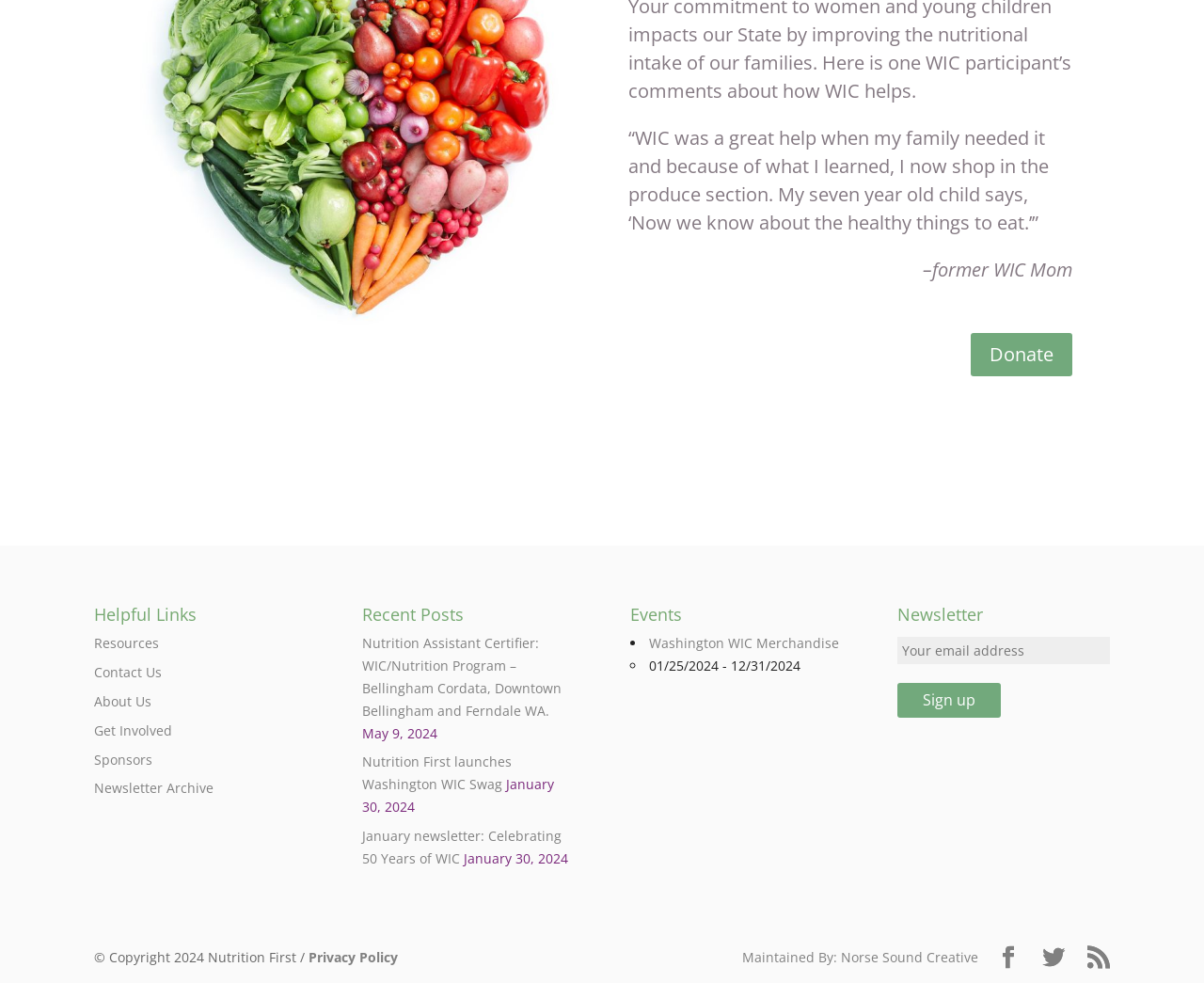What is the date of the latest post?
Using the visual information, reply with a single word or short phrase.

May 9, 2024